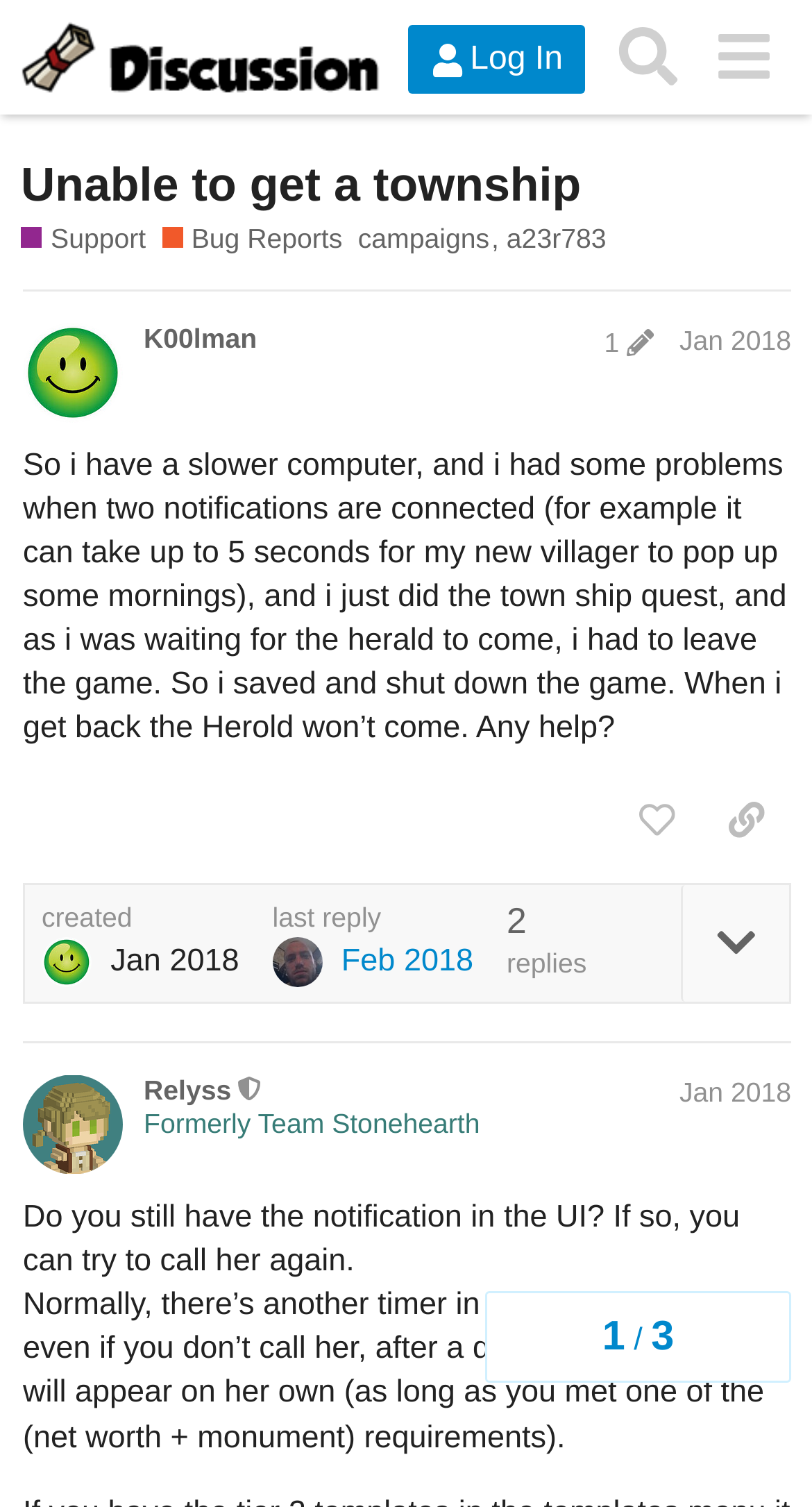How many replies are there in the post?
Use the screenshot to answer the question with a single word or phrase.

replies